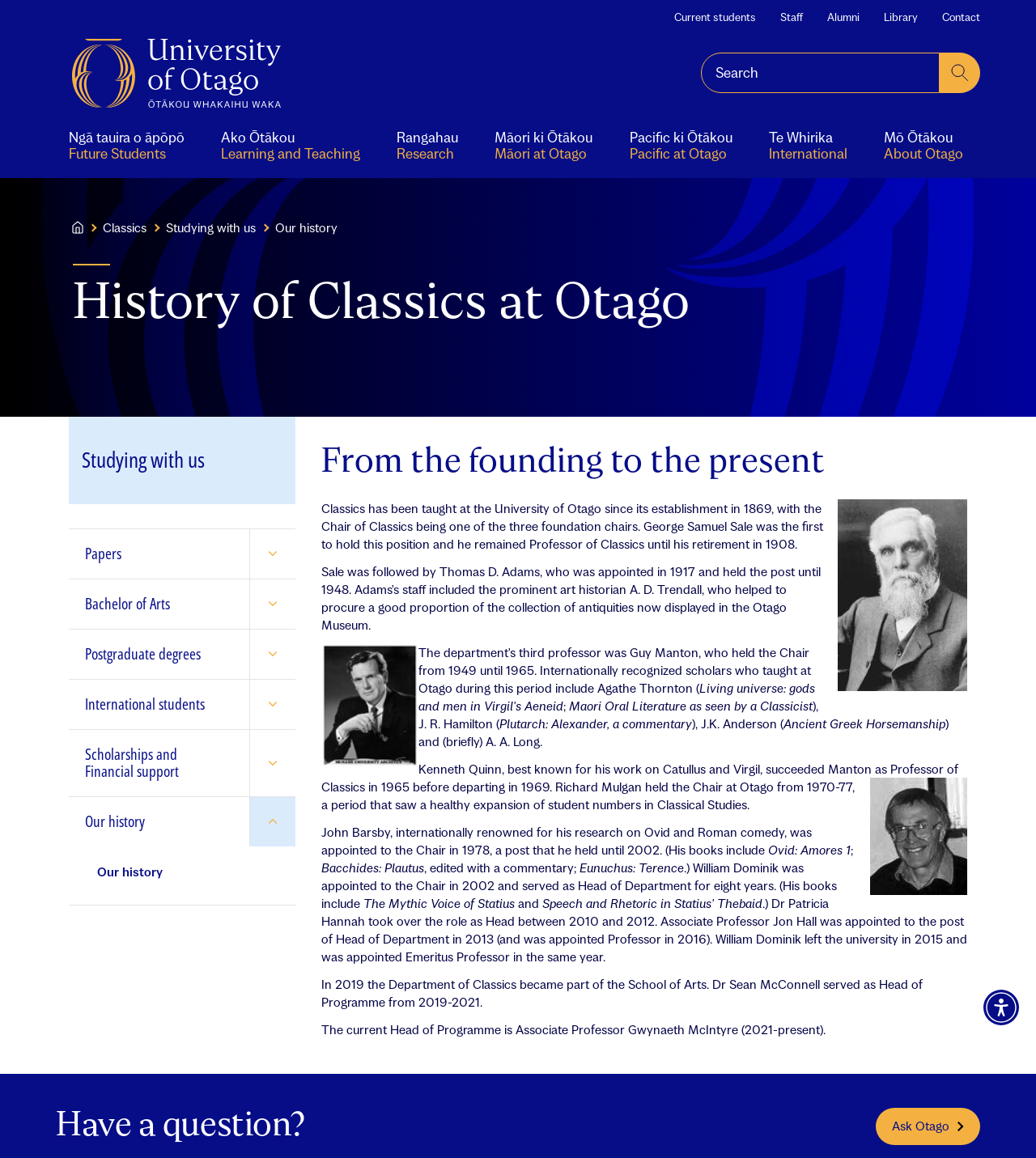Please identify the coordinates of the bounding box for the clickable region that will accomplish this instruction: "View recent posts".

None